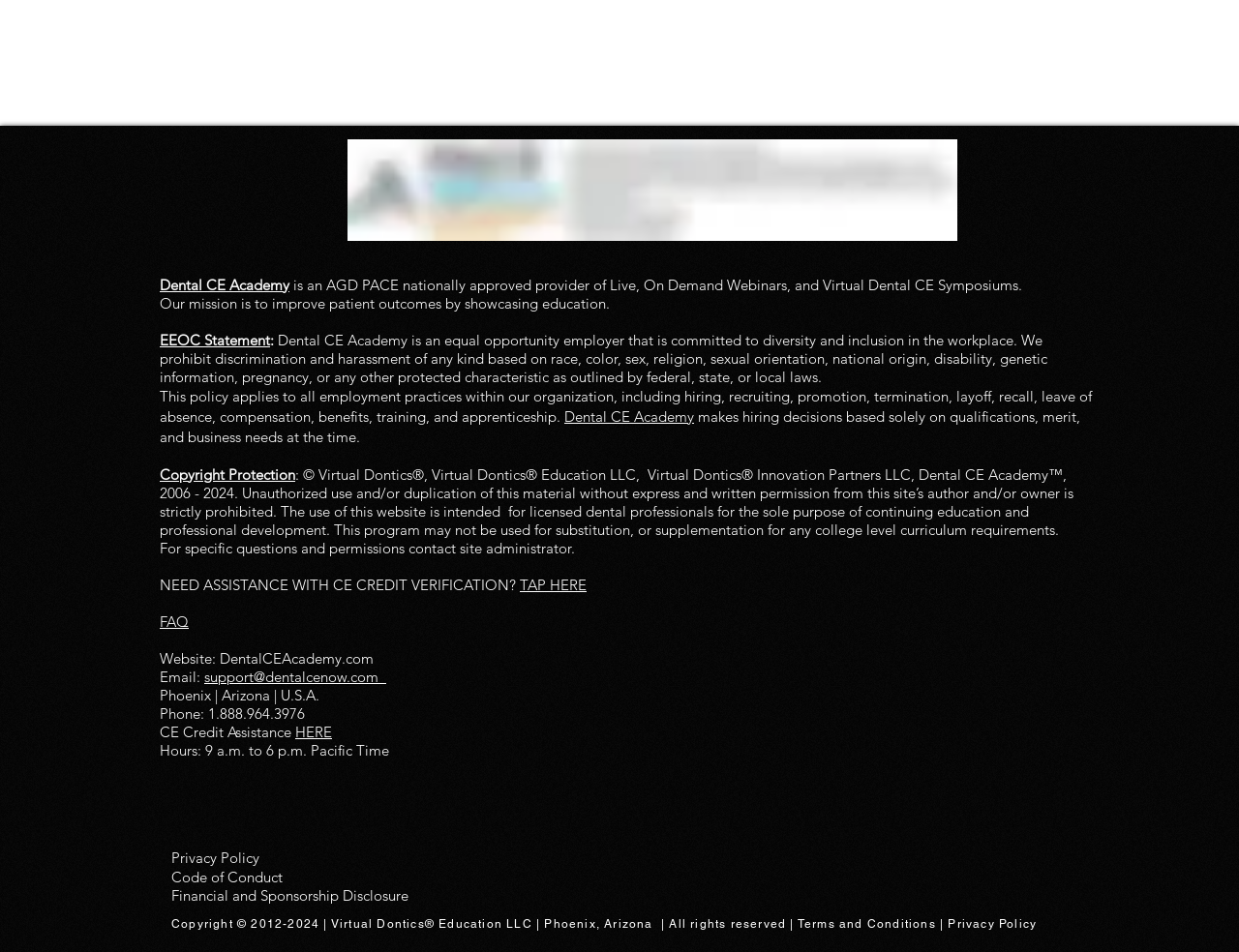What is the provider ID of Dental CE Academy?
Please use the image to deliver a detailed and complete answer.

The provider ID of Dental CE Academy can be found in the text 'Dental CE Academy is a nationally approved provider of AGD PACE for FAGD/MAGD credit. Approval does not imply acceptance by any regulatory authority, or AGD endorsement. 7/1/2021 to 6/30/2027. Provider ID 405345' which is located at the top of the webpage.